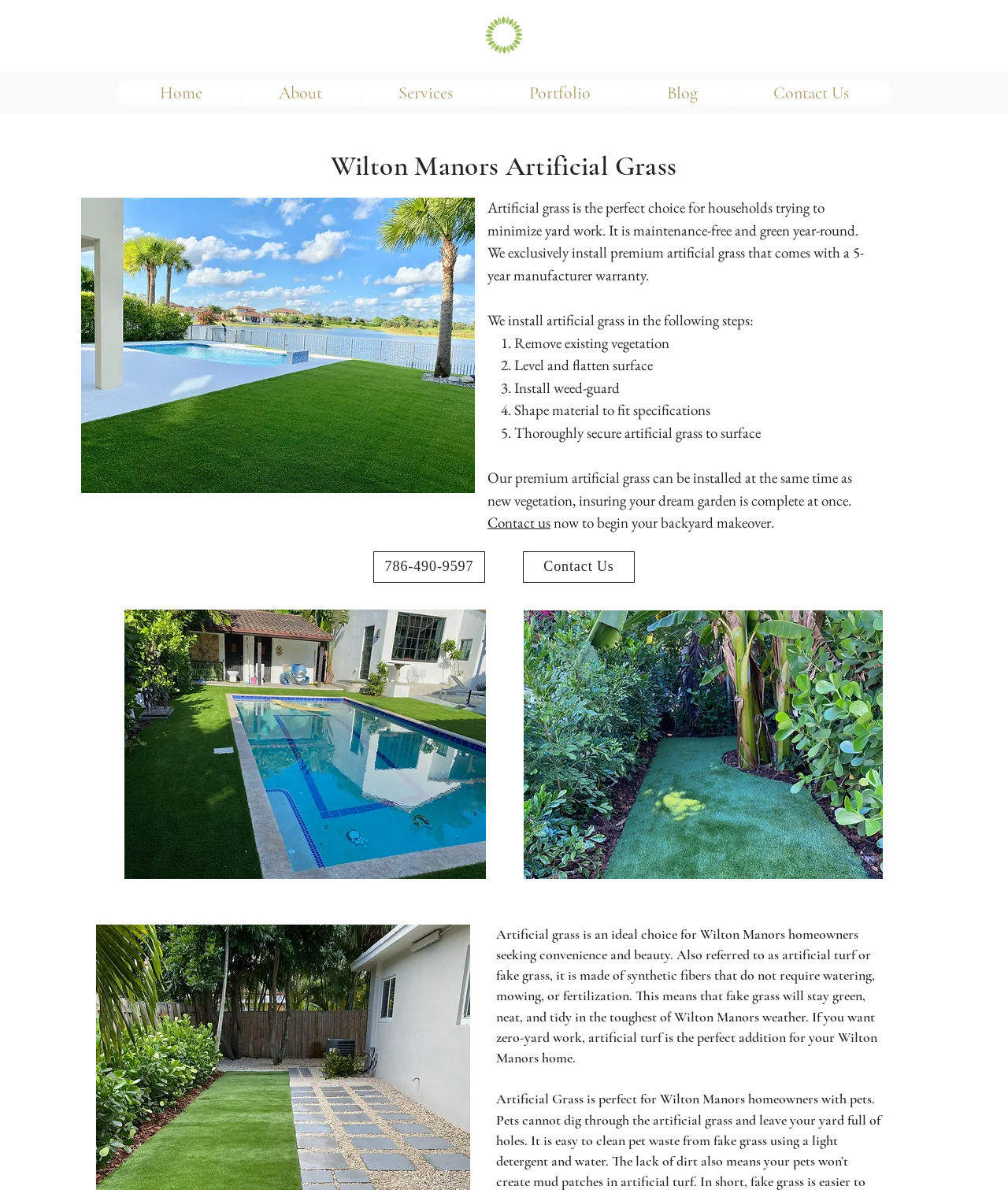Please identify the coordinates of the bounding box that should be clicked to fulfill this instruction: "Click on the 'Home' link".

[0.117, 0.068, 0.242, 0.089]